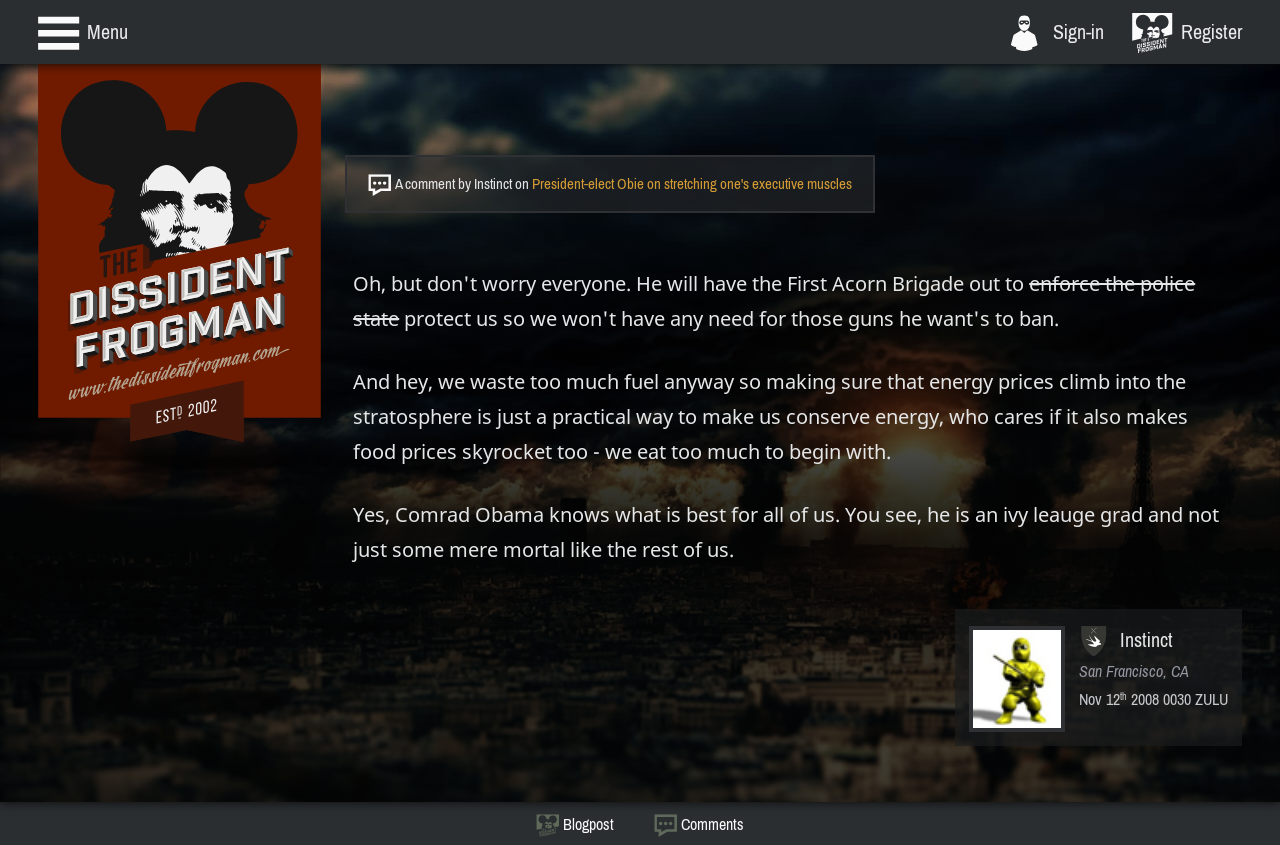What is the topic of the comment? Refer to the image and provide a one-word or short phrase answer.

President-elect Obie